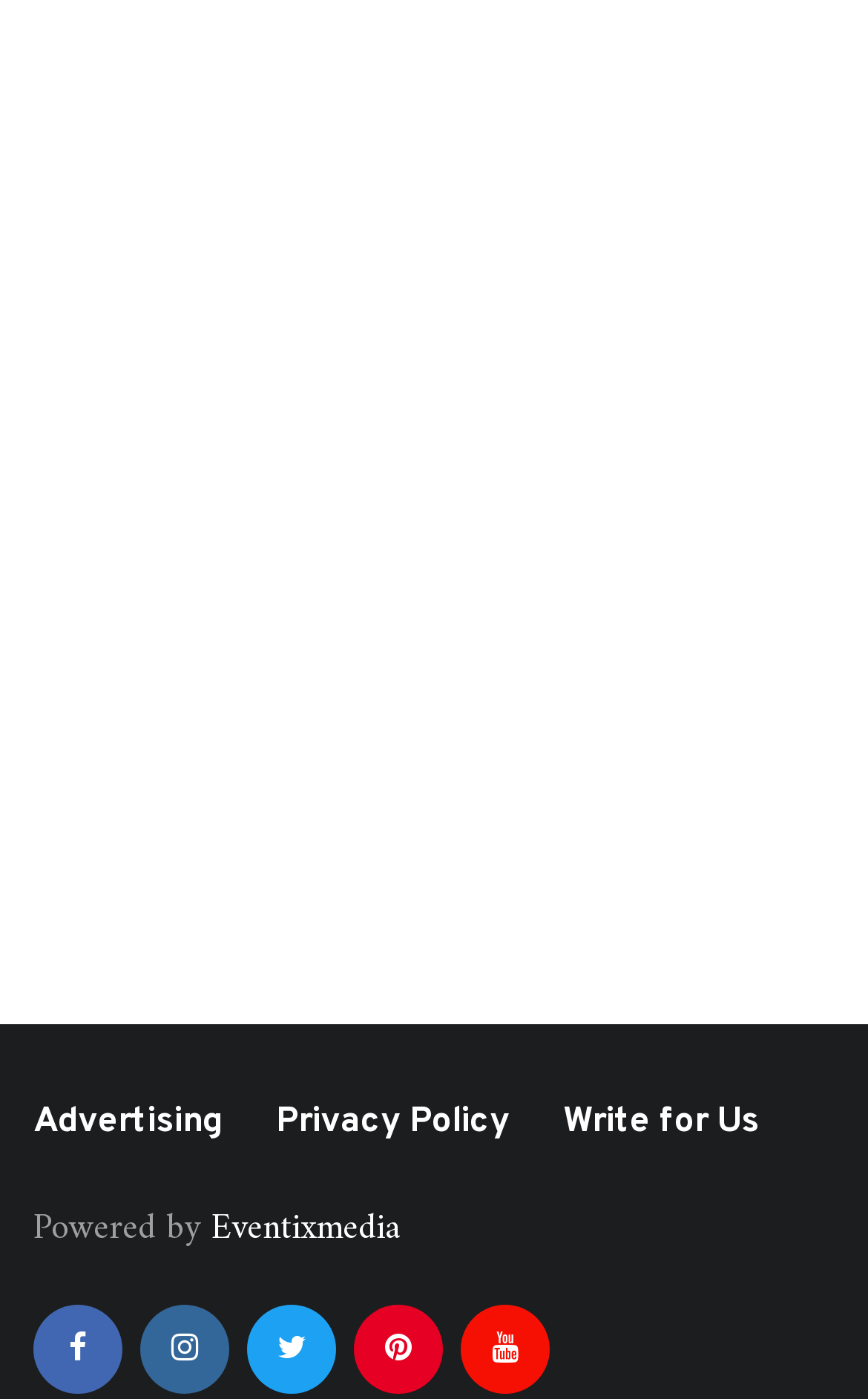How many social media links are available? Examine the screenshot and reply using just one word or a brief phrase.

5